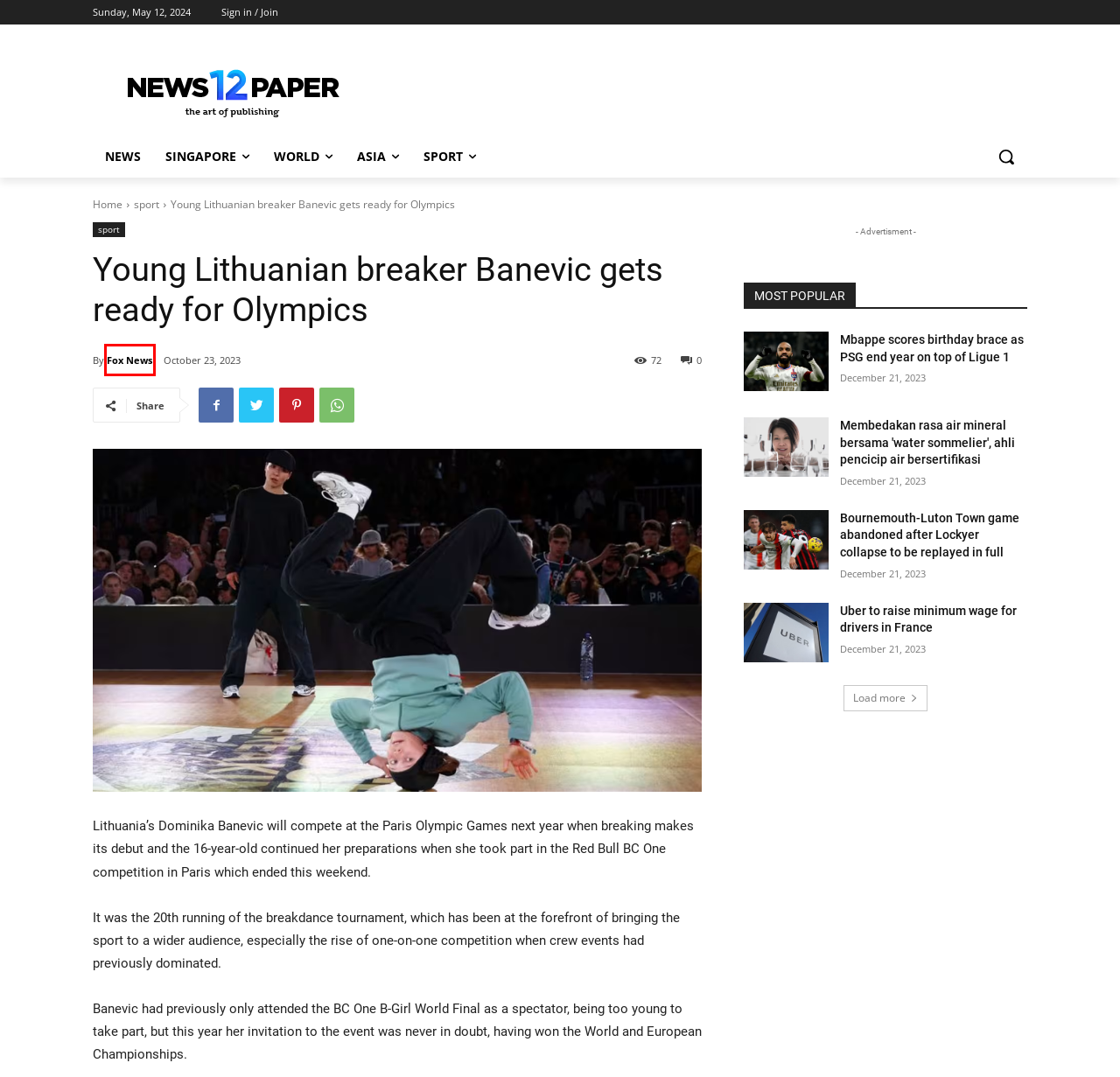You have a screenshot showing a webpage with a red bounding box highlighting an element. Choose the webpage description that best fits the new webpage after clicking the highlighted element. The descriptions are:
A. Bournemouth-Luton Town game abandoned after Lockyer collapse to be replayed in full | NEWS
B. Membedakan rasa air mineral bersama 'water sommelier', ahli pencicip air bersertifikasi | NEWS
C. Messi and Inter Miami to kick off 2024 MLS season on Feb. 21 | NEWS
D. Fox News | NEWS
E. Foxconn faces tax audit, land use probe, Chinese state media reports | NEWS
F. sport | NEWS
G. Mbappe scores birthday brace as PSG end year on top of Ligue 1 | NEWS
H. Uber to raise minimum wage for drivers in France | NEWS

D